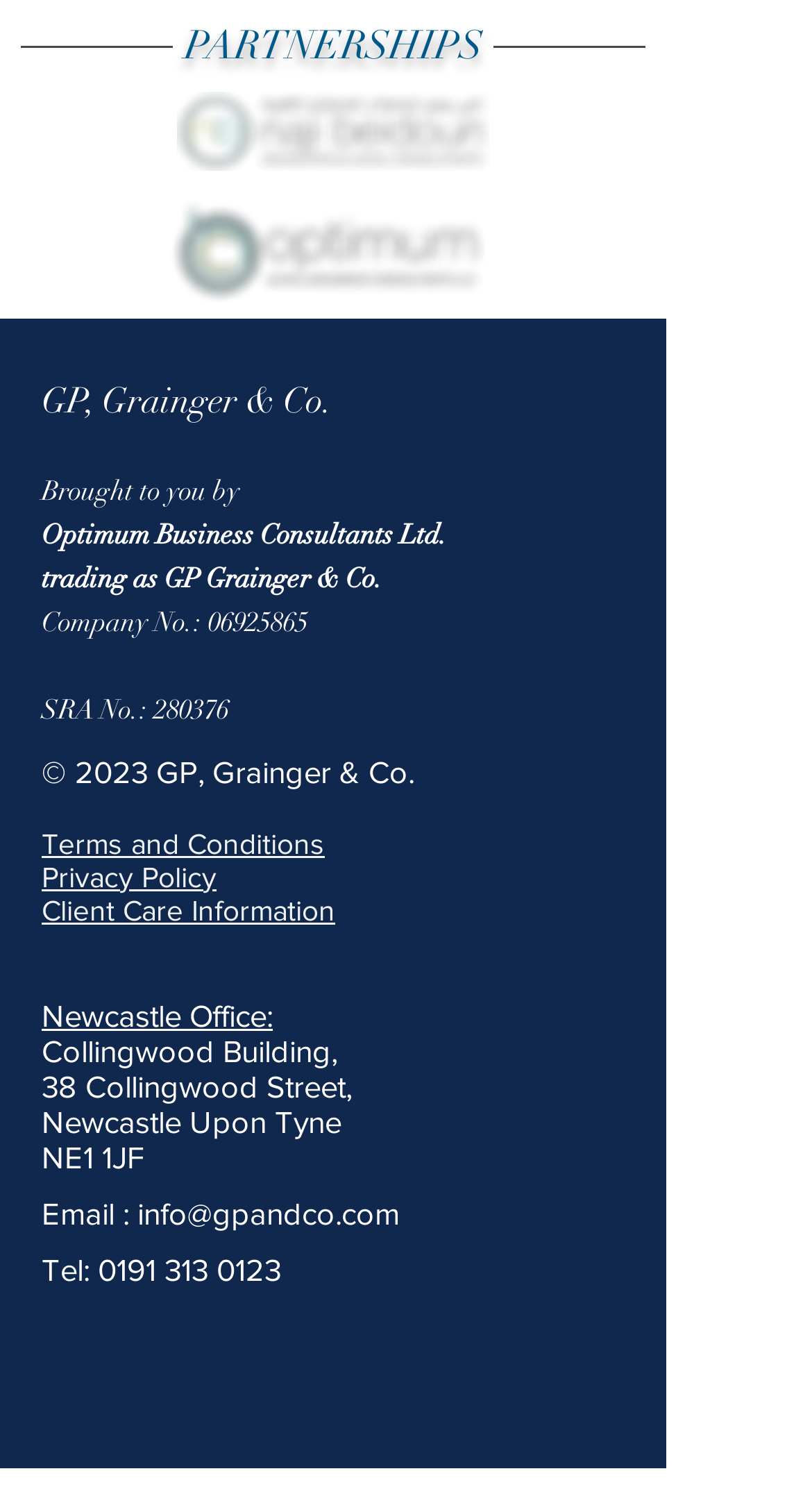Based on the element description "Privacy Policy", predict the bounding box coordinates of the UI element.

[0.051, 0.568, 0.267, 0.59]